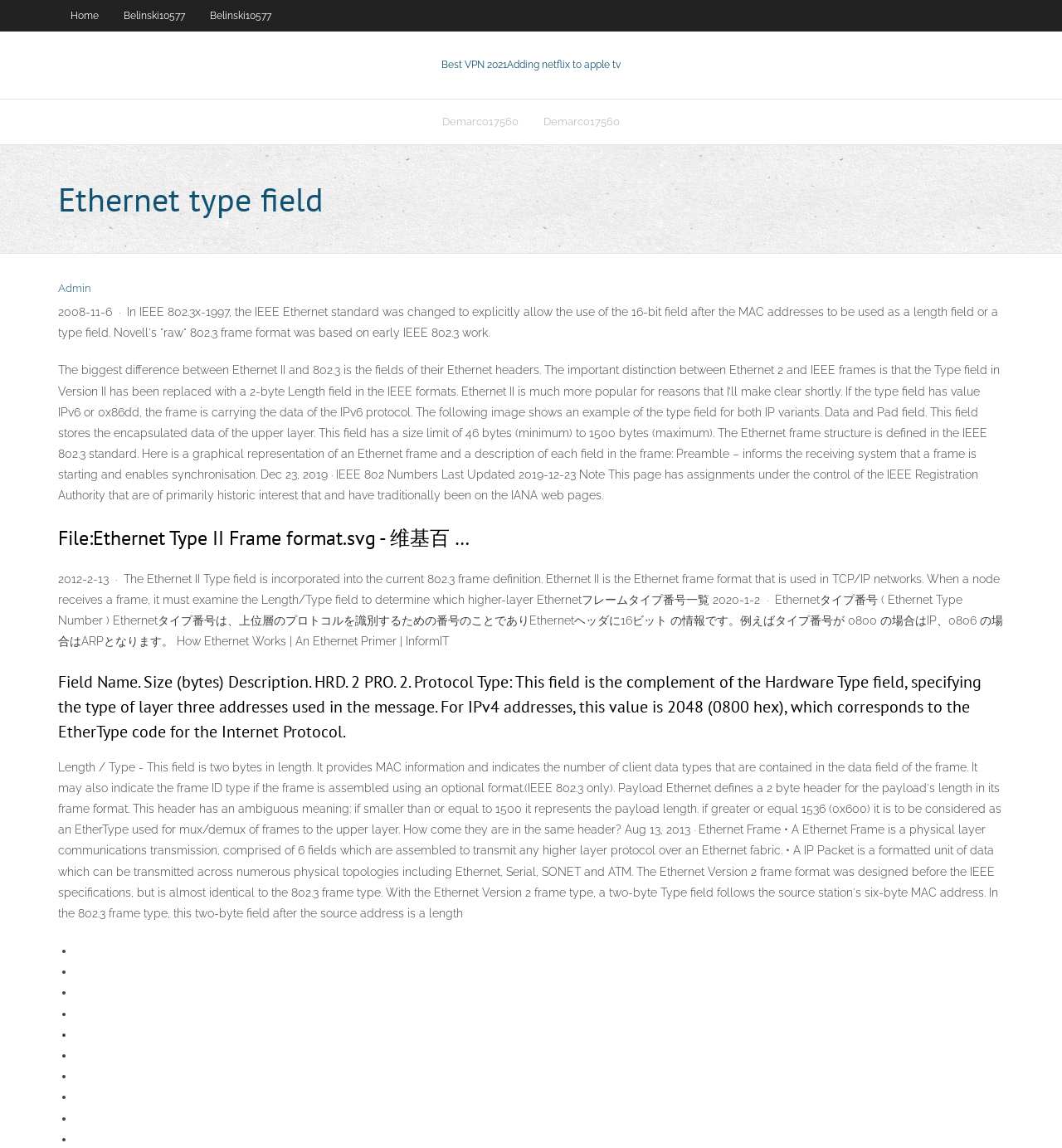Determine the bounding box for the UI element described here: "Demarco17560".

[0.5, 0.087, 0.595, 0.125]